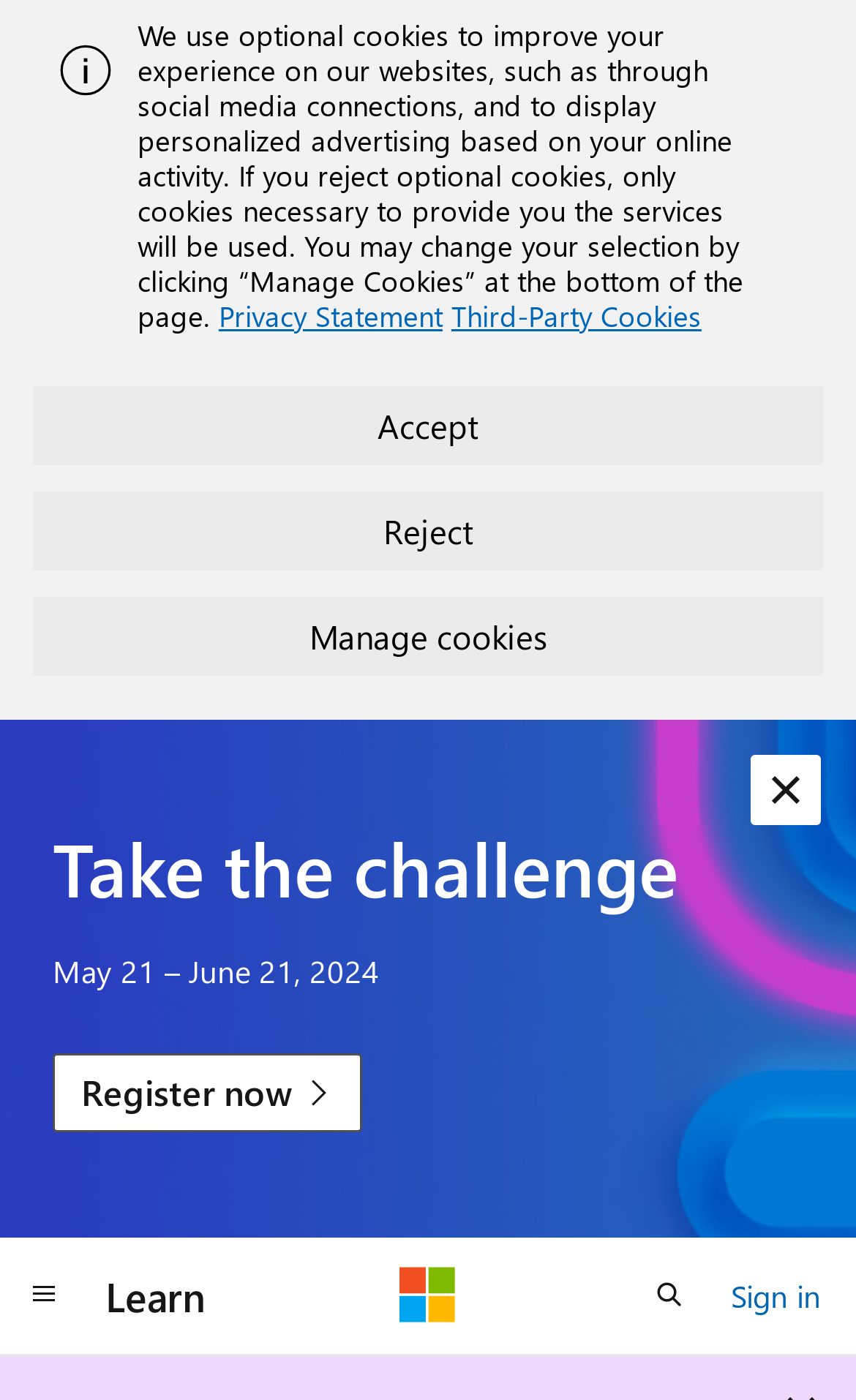Pinpoint the bounding box coordinates of the element that must be clicked to accomplish the following instruction: "Register now". The coordinates should be in the format of four float numbers between 0 and 1, i.e., [left, top, right, bottom].

[0.062, 0.752, 0.424, 0.809]